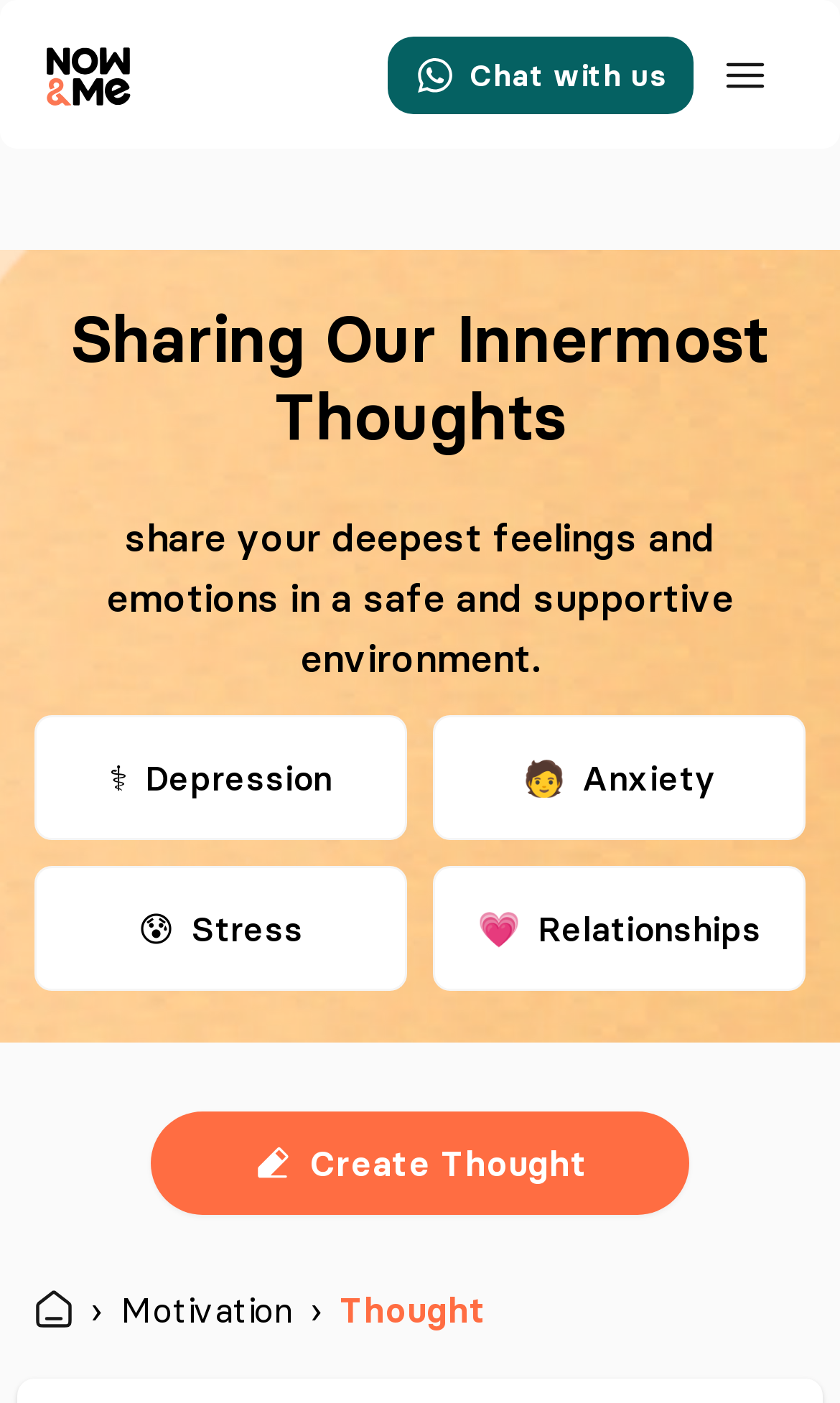Please analyze the image and give a detailed answer to the question:
How many emotions are listed on the webpage?

I can see that there are three emotions listed on the webpage, which are 'Depression', 'Anxiety', and 'Stress', each accompanied by an emoji.